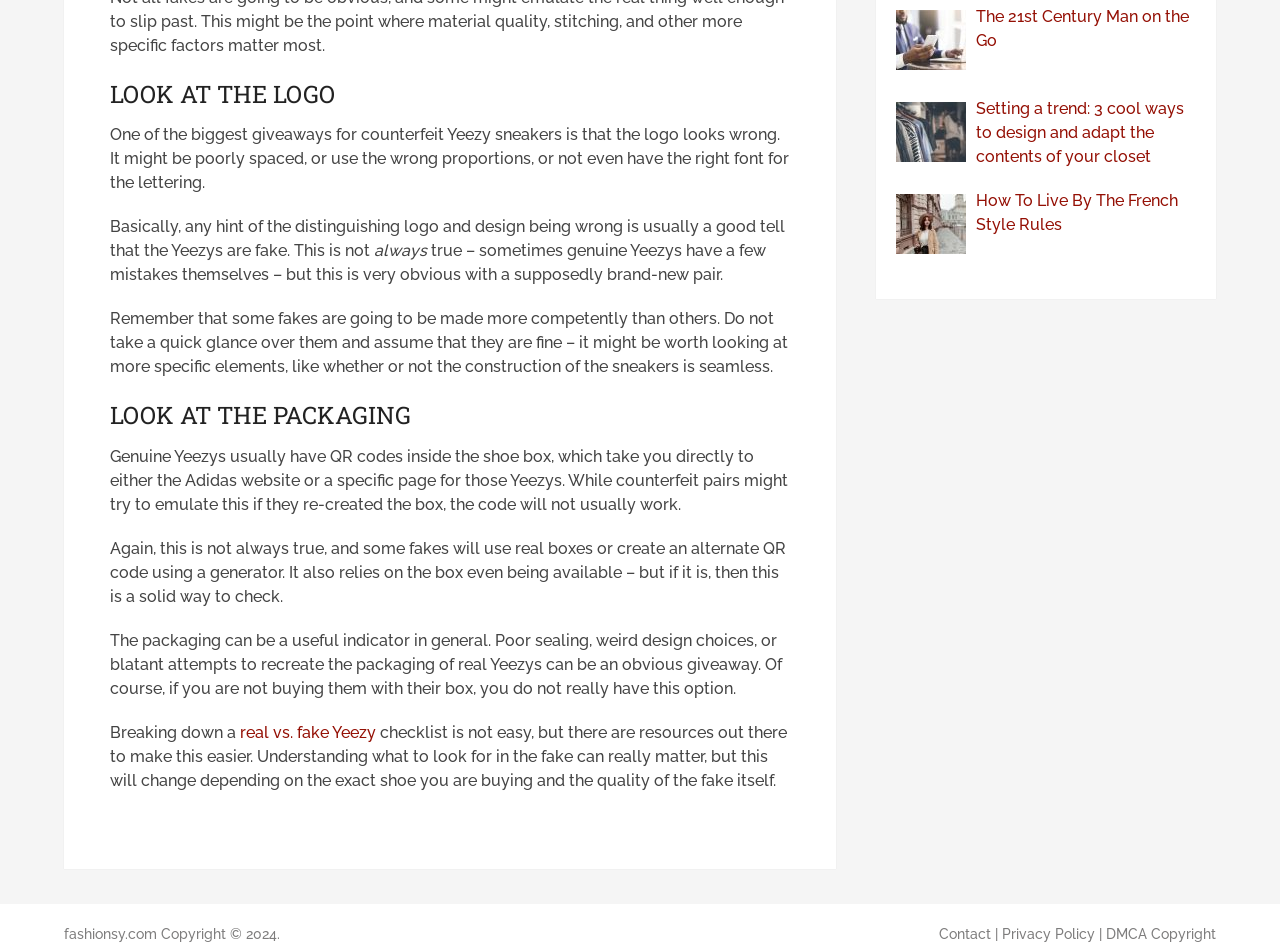Bounding box coordinates should be provided in the format (top-left x, top-left y, bottom-right x, bottom-right y) with all values between 0 and 1. Identify the bounding box for this UI element: DMCA Copyright

[0.864, 0.979, 0.95, 0.996]